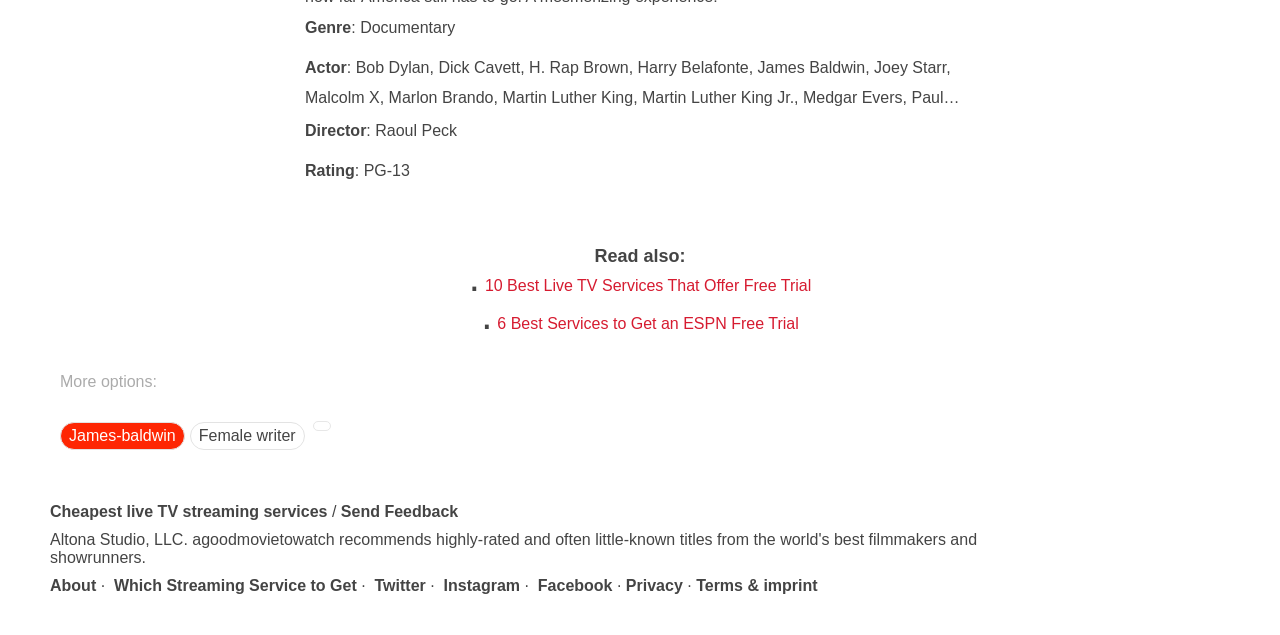Locate the bounding box coordinates of the region to be clicked to comply with the following instruction: "Send Feedback". The coordinates must be four float numbers between 0 and 1, in the form [left, top, right, bottom].

[0.266, 0.791, 0.358, 0.818]